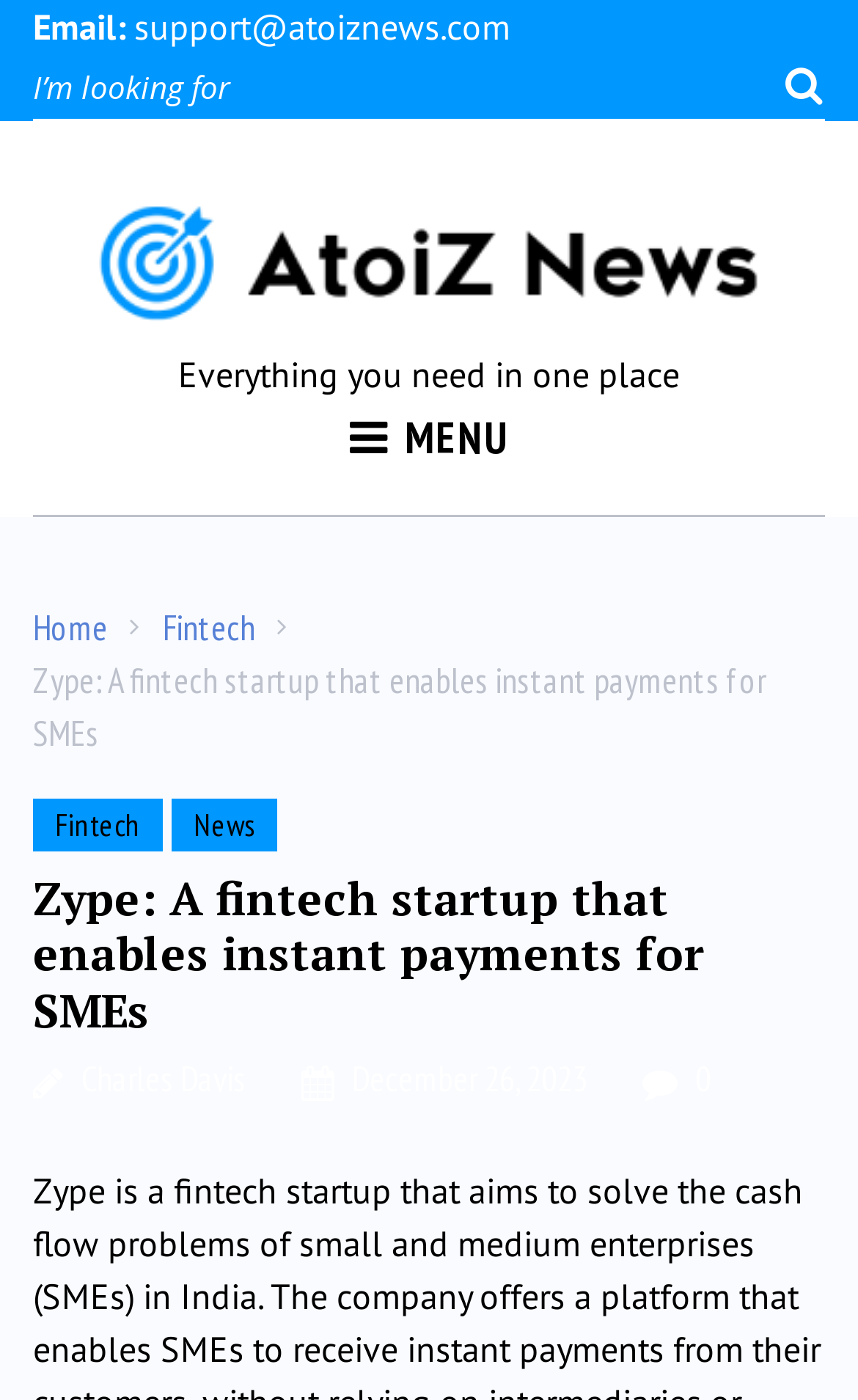Please identify the bounding box coordinates of the element's region that should be clicked to execute the following instruction: "contact support". The bounding box coordinates must be four float numbers between 0 and 1, i.e., [left, top, right, bottom].

[0.156, 0.003, 0.595, 0.035]